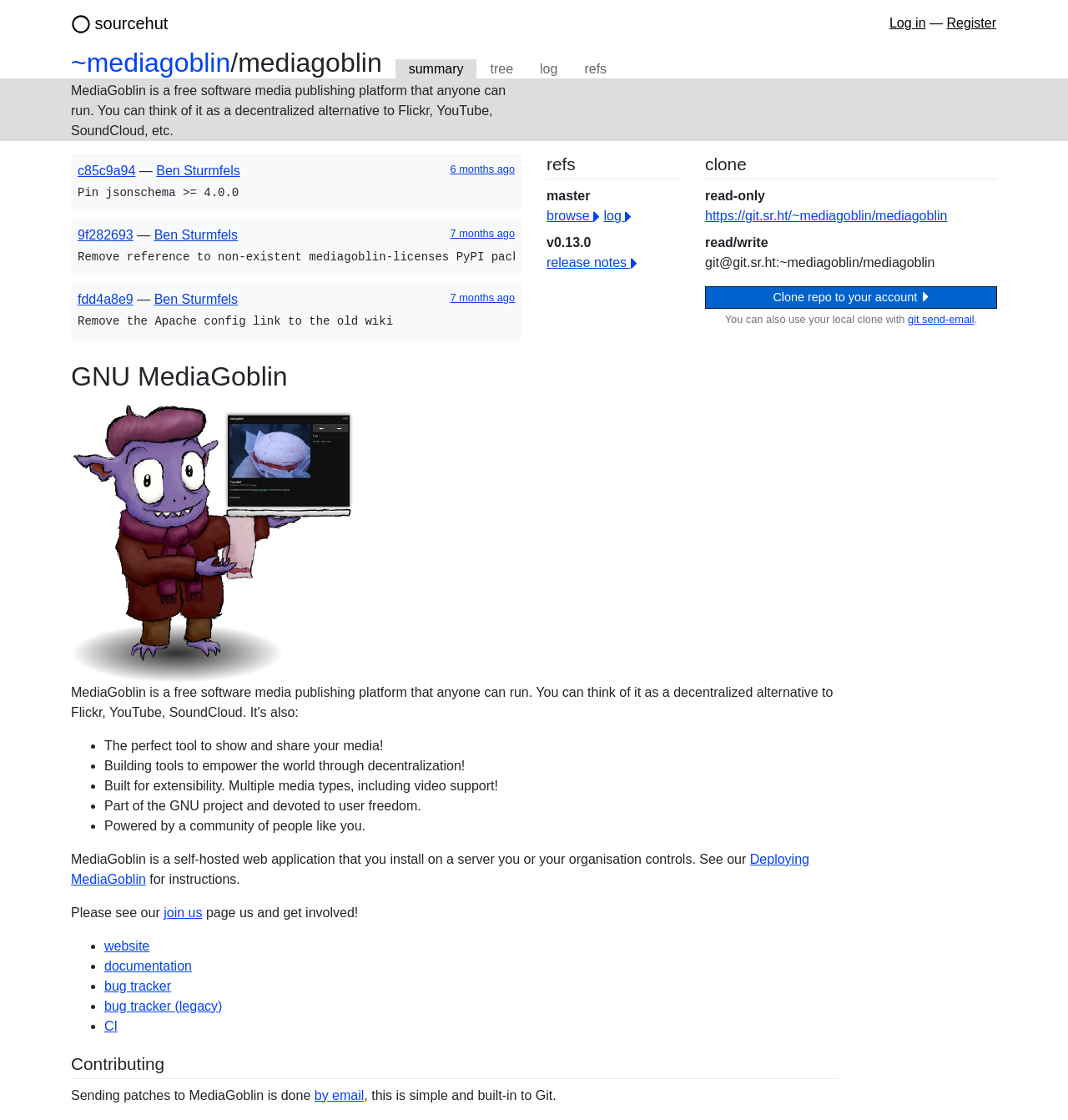Look at the image and answer the question in detail:
What is the name of the project that MediaGoblin is part of?

According to the webpage, MediaGoblin is part of the GNU project, which is mentioned in one of the bullet points under the '# GNU MediaGoblin' heading.